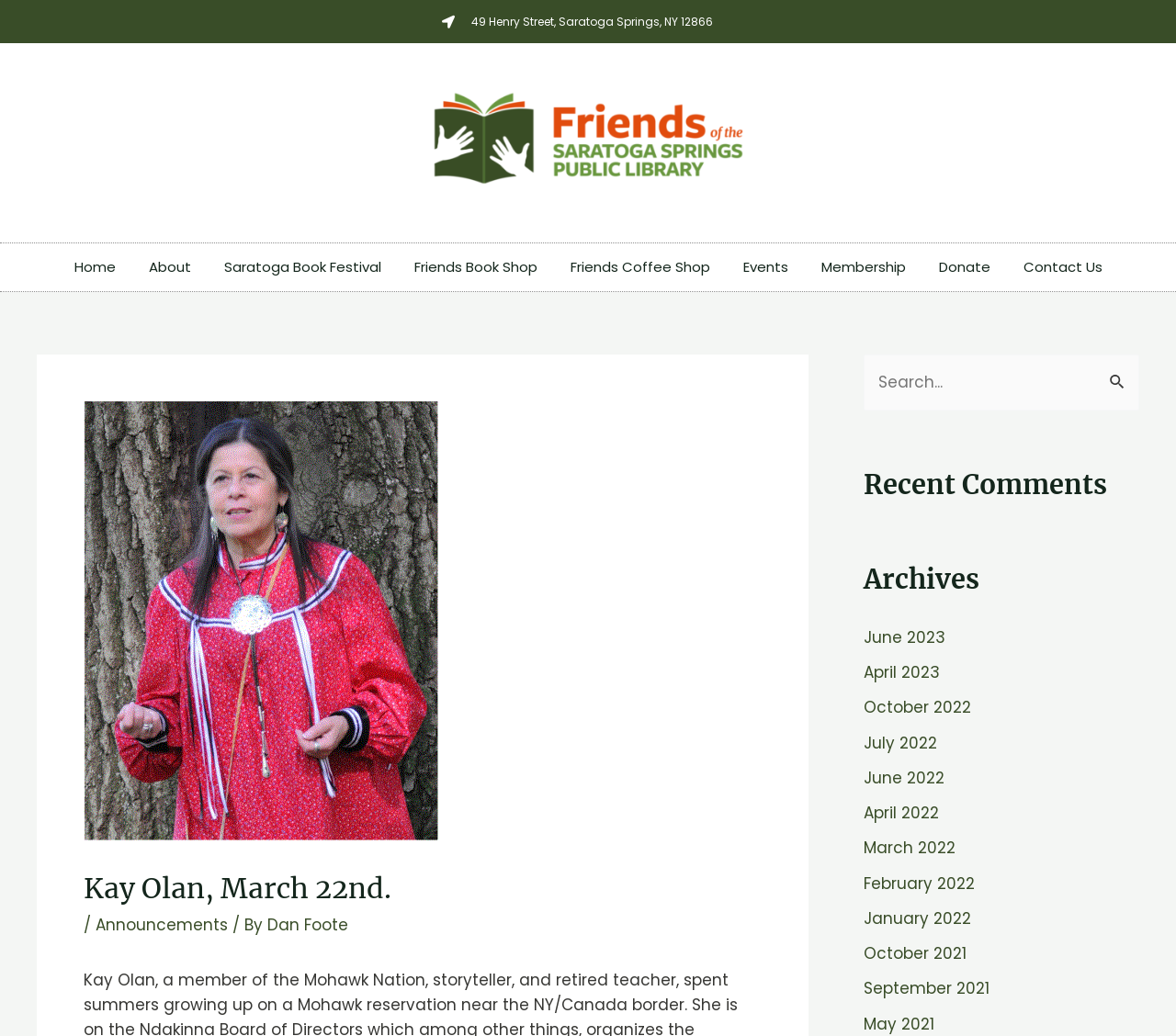Determine the bounding box coordinates for the clickable element required to fulfill the instruction: "Click the Home link". Provide the coordinates as four float numbers between 0 and 1, i.e., [left, top, right, bottom].

[0.049, 0.235, 0.112, 0.281]